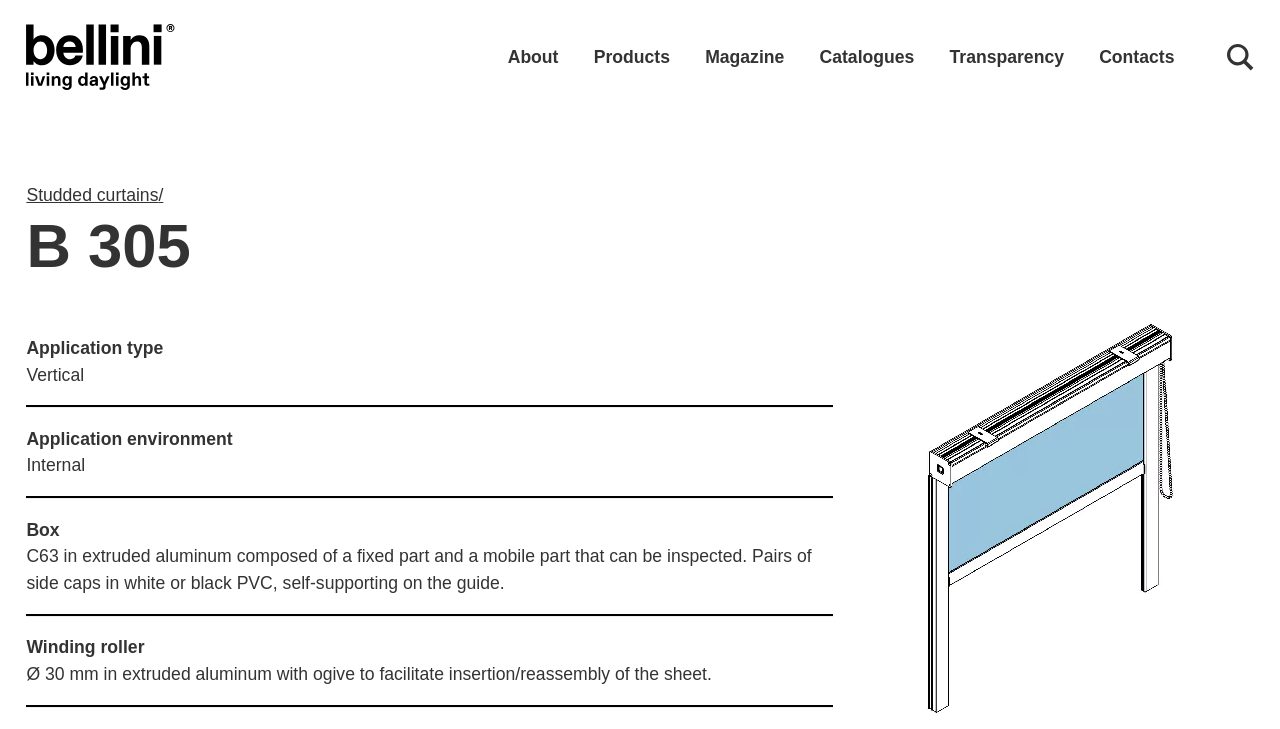Determine the bounding box coordinates for the area that needs to be clicked to fulfill this task: "contact the company". The coordinates must be given as four float numbers between 0 and 1, i.e., [left, top, right, bottom].

[0.845, 0.04, 0.931, 0.116]